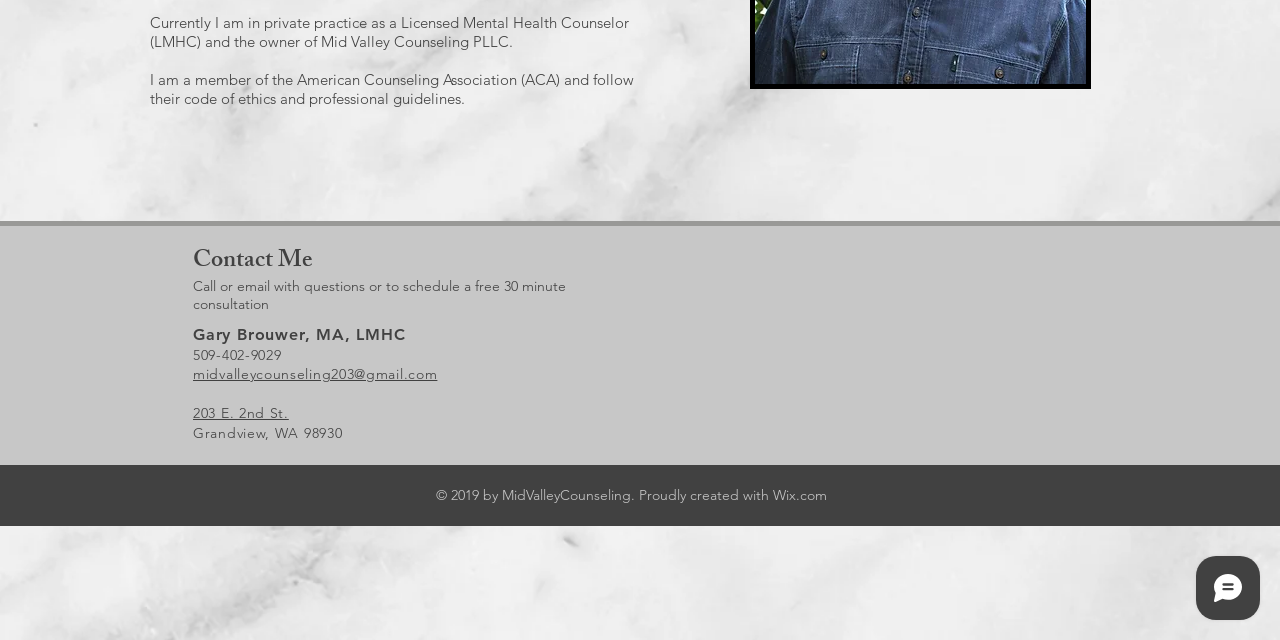Using the provided element description: "midvalleycounseling203@gmail.com", determine the bounding box coordinates of the corresponding UI element in the screenshot.

[0.151, 0.571, 0.342, 0.599]